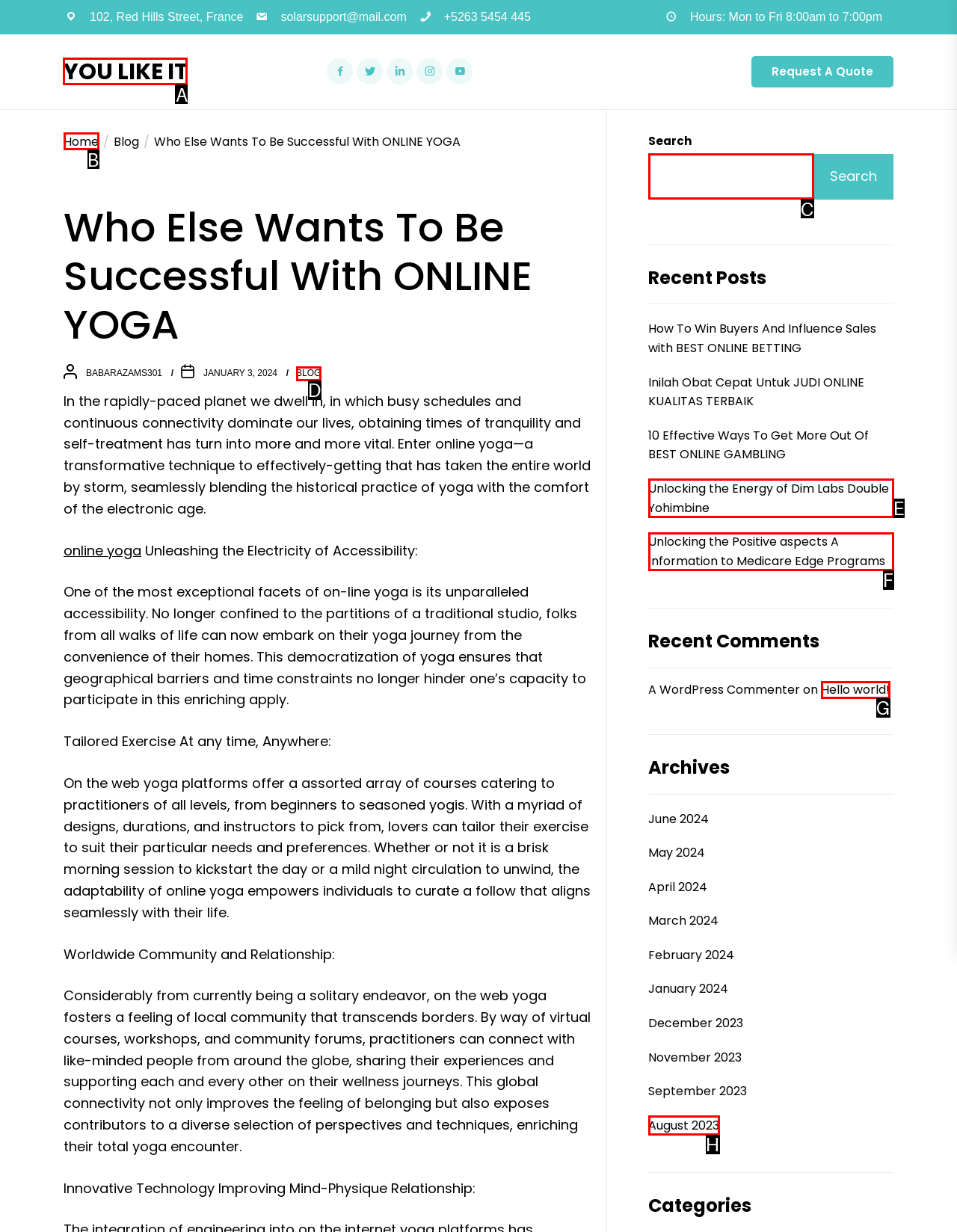Select the letter of the UI element that matches this task: Click on 'YOU LIKE IT'
Provide the answer as the letter of the correct choice.

A